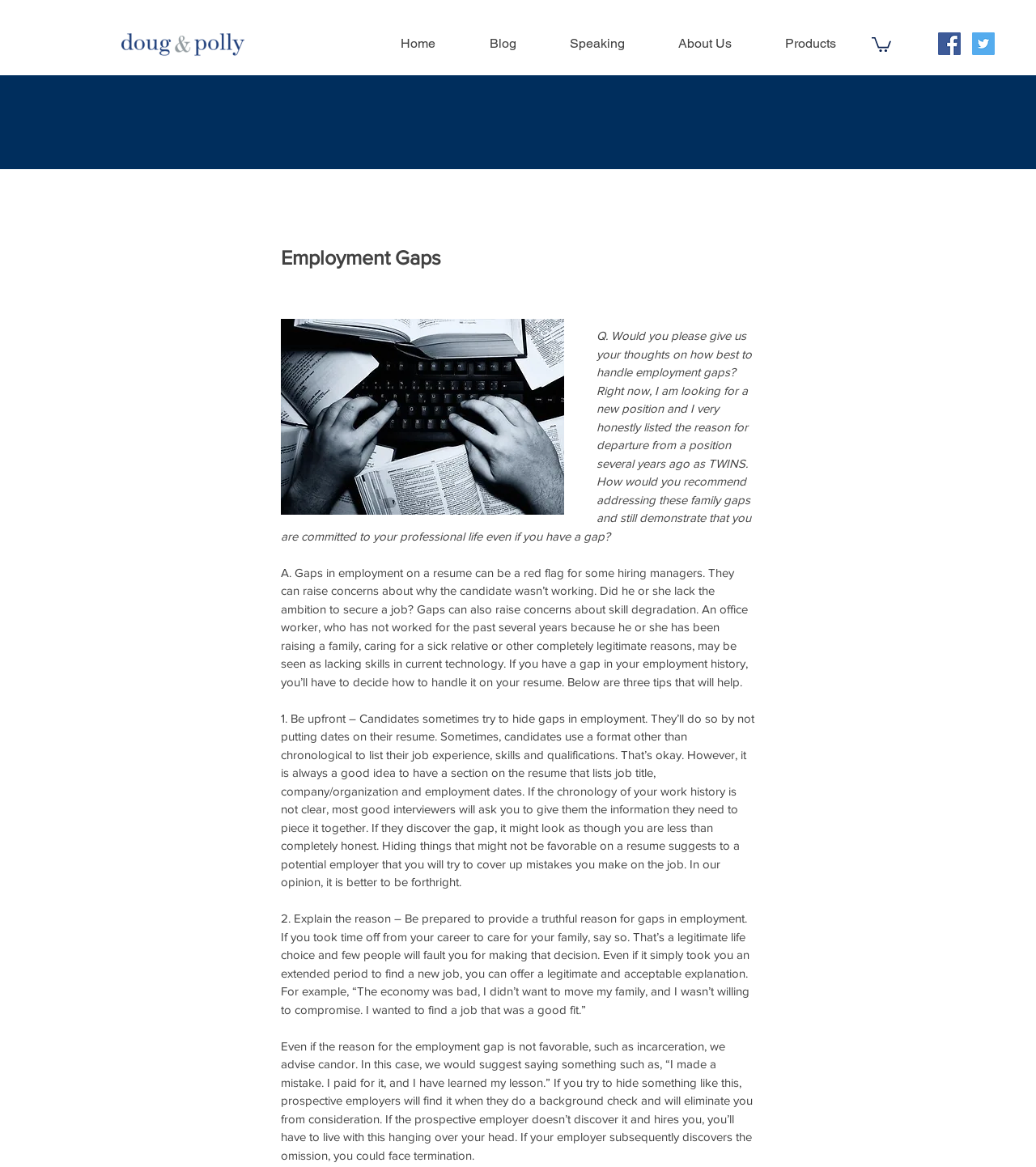Answer in one word or a short phrase: 
What should candidates do if they have a gap in their employment history due to incarceration?

Be candid